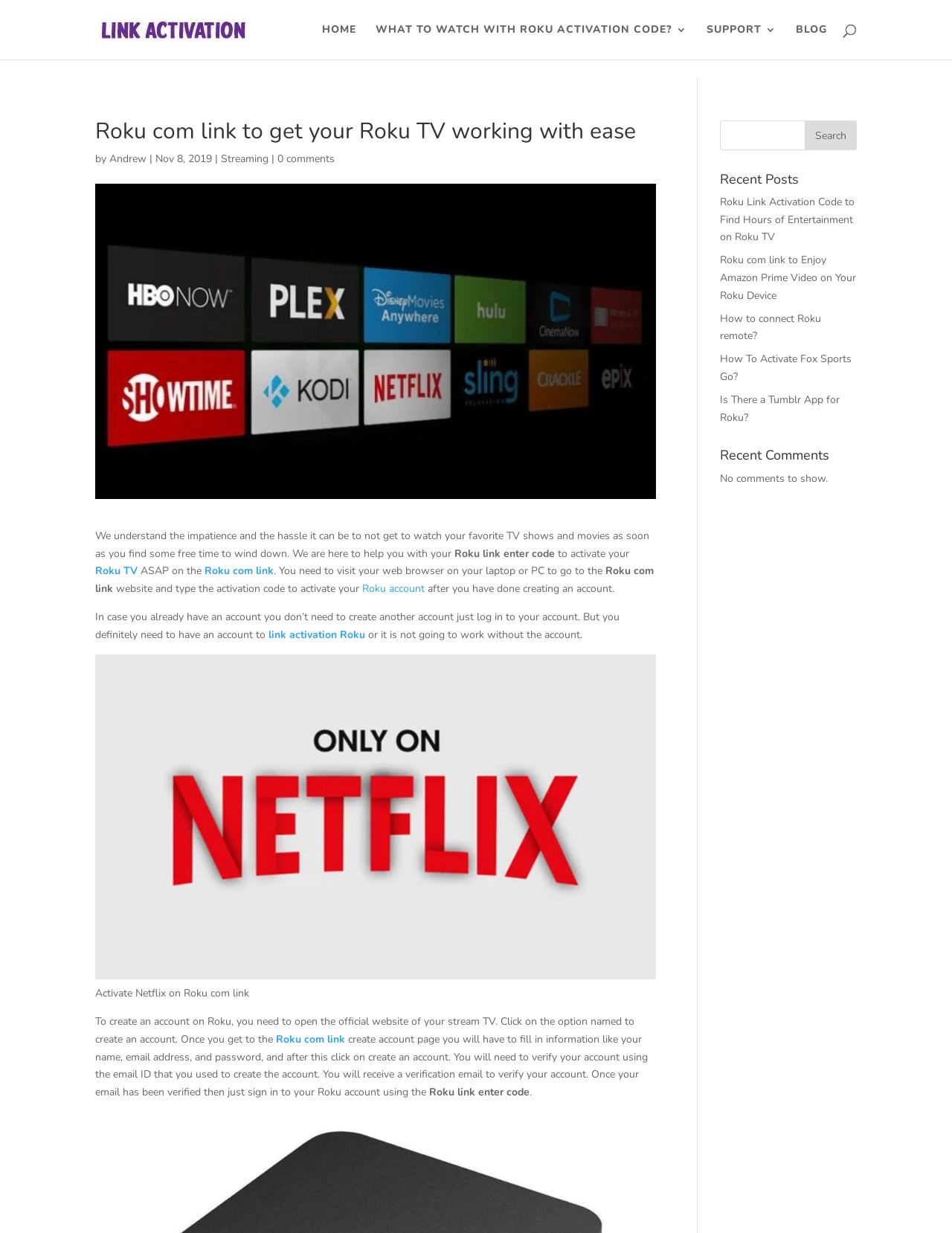What is required to create a Roku account?
Give a detailed and exhaustive answer to the question.

According to the webpage, to create a Roku account, one needs to open the official Roku website, click on 'create an account', and fill in information such as name, email address, and password, and then verify the account using the email ID.